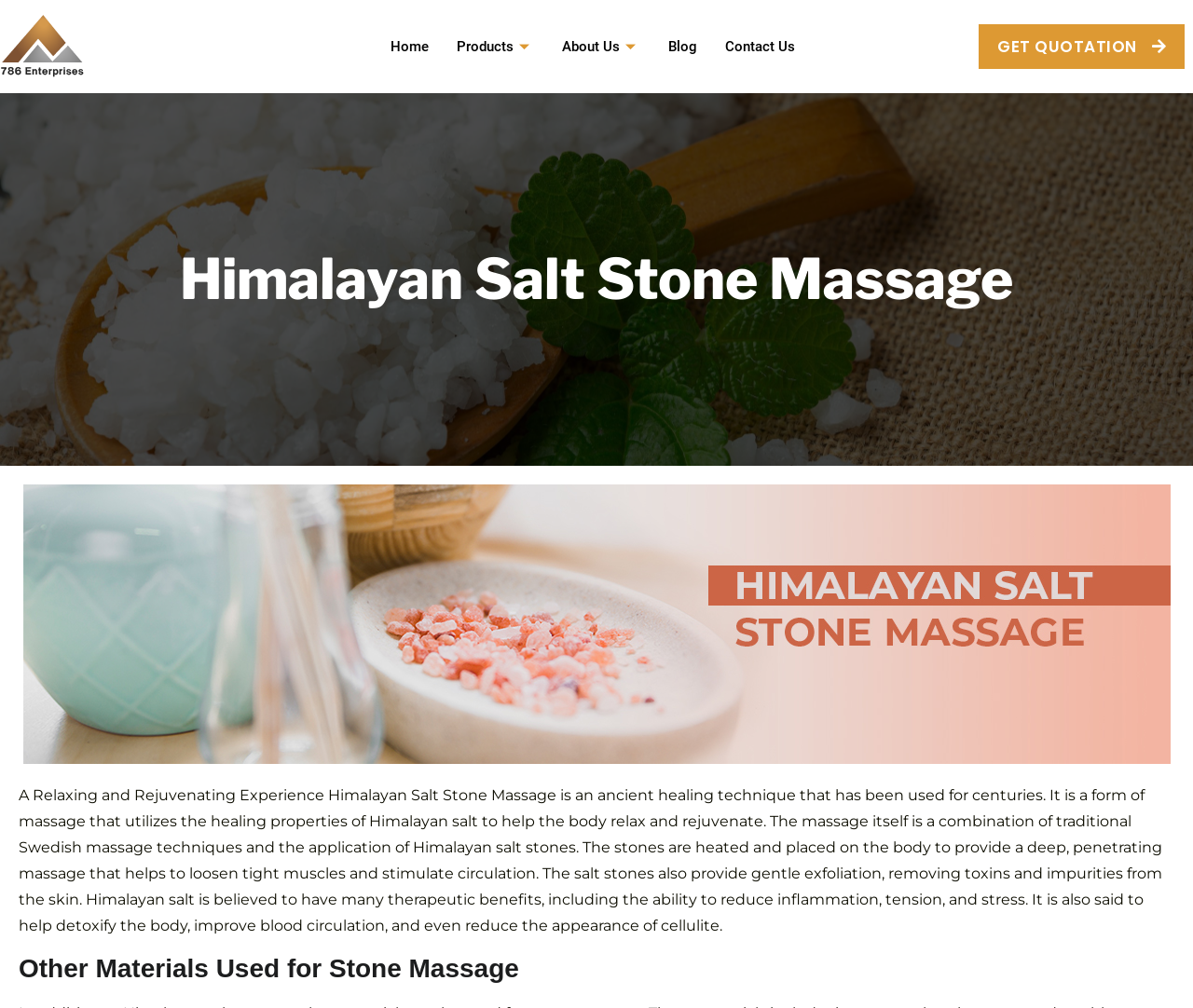What is the location of the 'GET QUOTATION' link?
Observe the image and answer the question with a one-word or short phrase response.

Top right corner